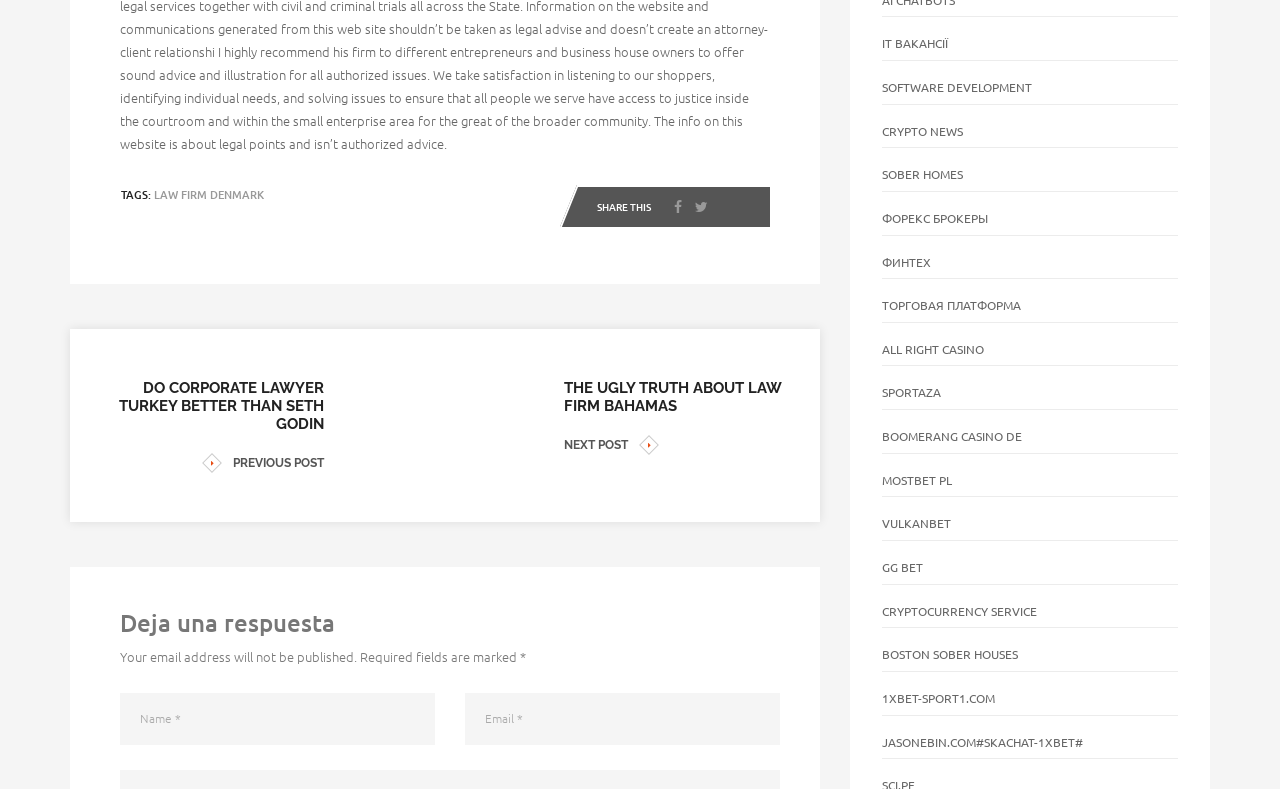What is the label of the first textbox?
Kindly offer a detailed explanation using the data available in the image.

I looked at the textbox elements and found that the first one has a label 'Name *' which is indicated by the StaticText element with the text 'Name *'.